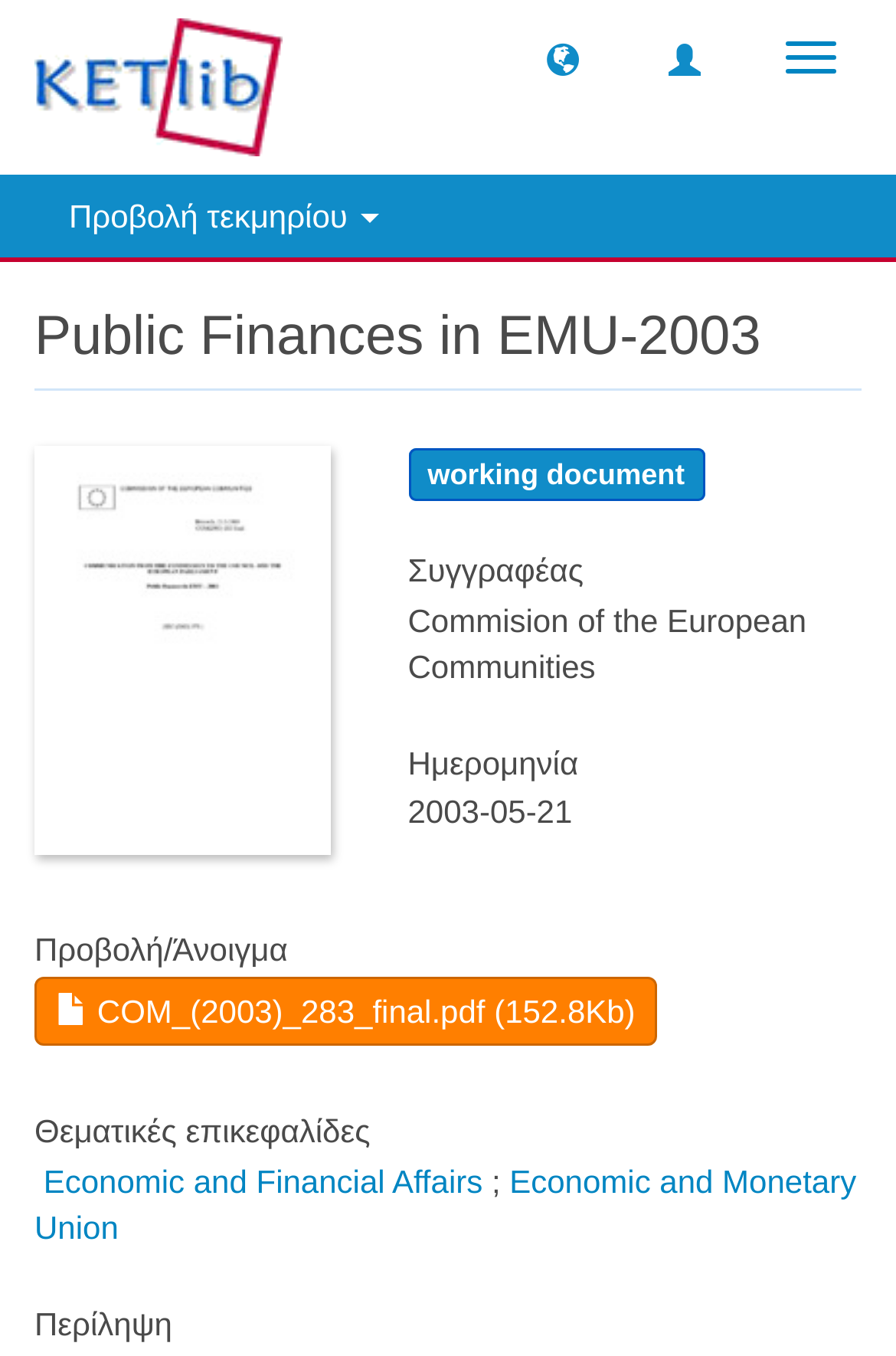Create a detailed summary of all the visual and textual information on the webpage.

The webpage is about "Public Finances in EMU-2003". At the top right corner, there are three buttons: "Toggle navigation", another button, and a third button. On the top left corner, there is a link with an image beside it. Below the link, there is a button labeled "Προβολή τεκμηρίου\xa0". 

The main content of the webpage starts with a heading "Public Finances in EMU-2003" at the top center. Below the heading, there is an image labeled "Thumbnail". To the right of the image, there is a text "working document". 

Below the image, there are several sections. The first section has a heading "Συγγραφέας" and a text "Commision of the European Communities" below it. The second section has a heading "Ημερομηνία" and a text "2003-05-21" below it. 

The third section has a heading "Προβολή/ Άνοιγμα" and a link "COM_(2003)_283_final.pdf (152.8Kb)" below it. The fourth section has a heading "Θεματικές επικεφαλίδες" and lists two themes: "Economic and Financial Affairs" and "Economic and Monetary Union", separated by a semicolon. 

Finally, at the bottom of the webpage, there is a heading "Περίληψη".